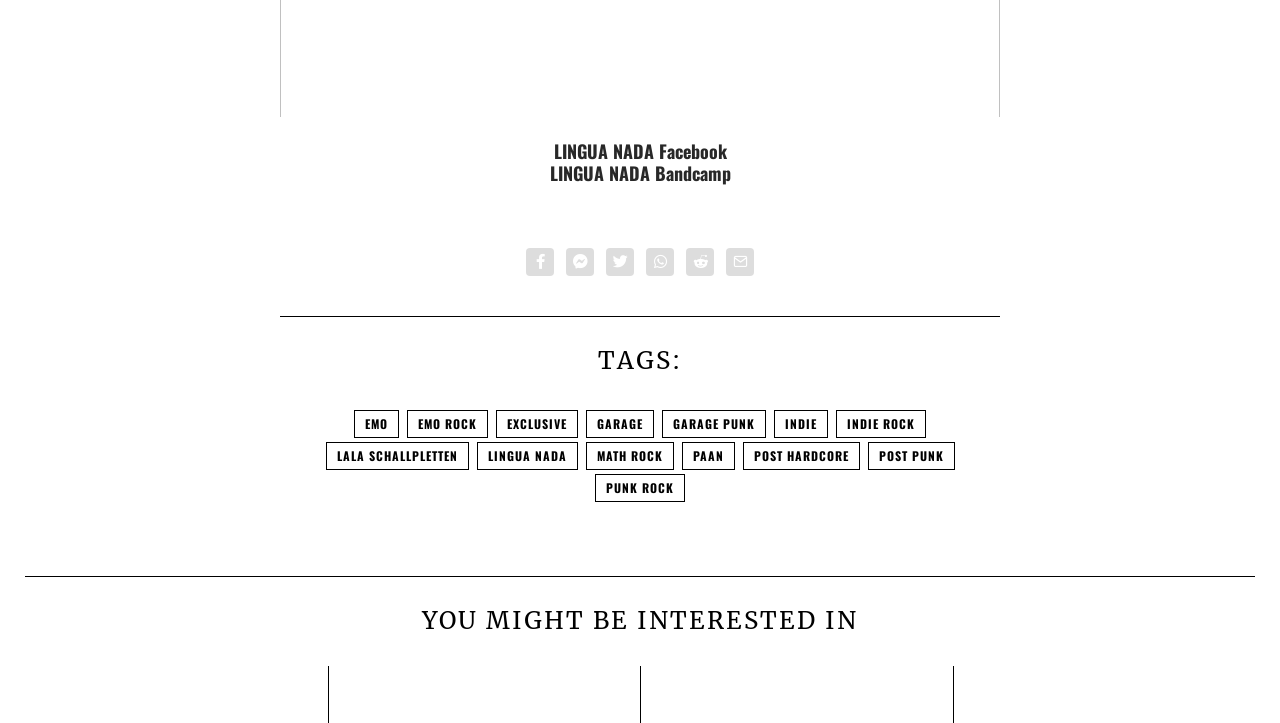Reply to the question with a single word or phrase:
What is the title of the second section?

YOU MIGHT BE INTERESTED IN